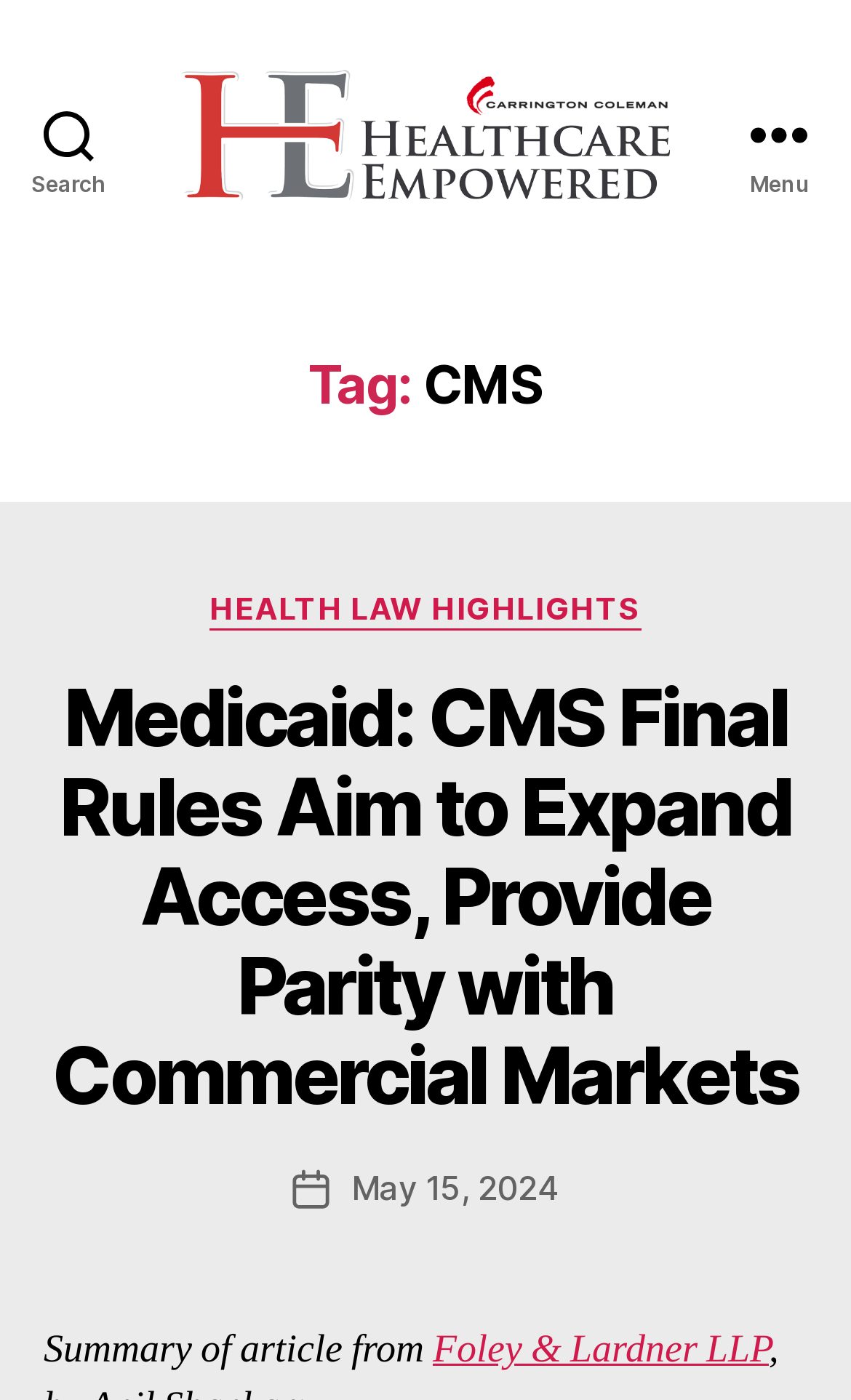Detail the various sections and features present on the webpage.

The webpage is titled "CMS - Healthcare Empowered" and has a prominent search button at the top left corner. Next to the search button, there is a link "Healthcare Empowered" accompanied by an image with the same name. On the top right corner, there is a menu button.

Below the top section, there is a header section with a heading "Tag: CMS" at the top left. Underneath, there is a subheader section with a static text "Categories" at the center. To the left of "Categories", there is a link "HEALTH LAW HIGHLIGHTS".

The main content of the webpage is an article with a heading "Medicaid: CMS Final Rules Aim to Expand Access, Provide Parity with Commercial Markets" at the top left. The article has a link with the same title below the heading. The article's content is summarized in a few lines of text, followed by information about the post author, post date, and a link to the original article from "Foley & Lardner LLP".